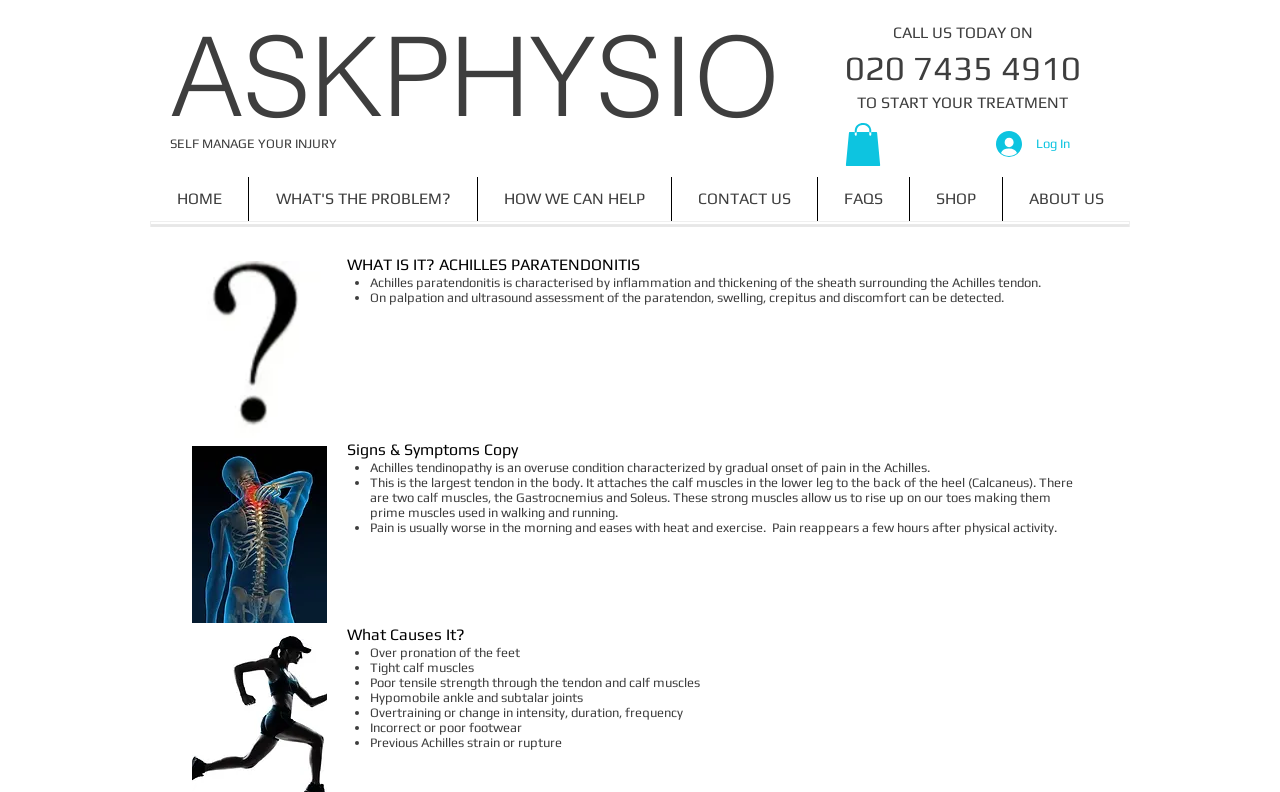Find the bounding box coordinates of the element you need to click on to perform this action: 'Call the phone number'. The coordinates should be represented by four float values between 0 and 1, in the format [left, top, right, bottom].

[0.697, 0.029, 0.807, 0.053]